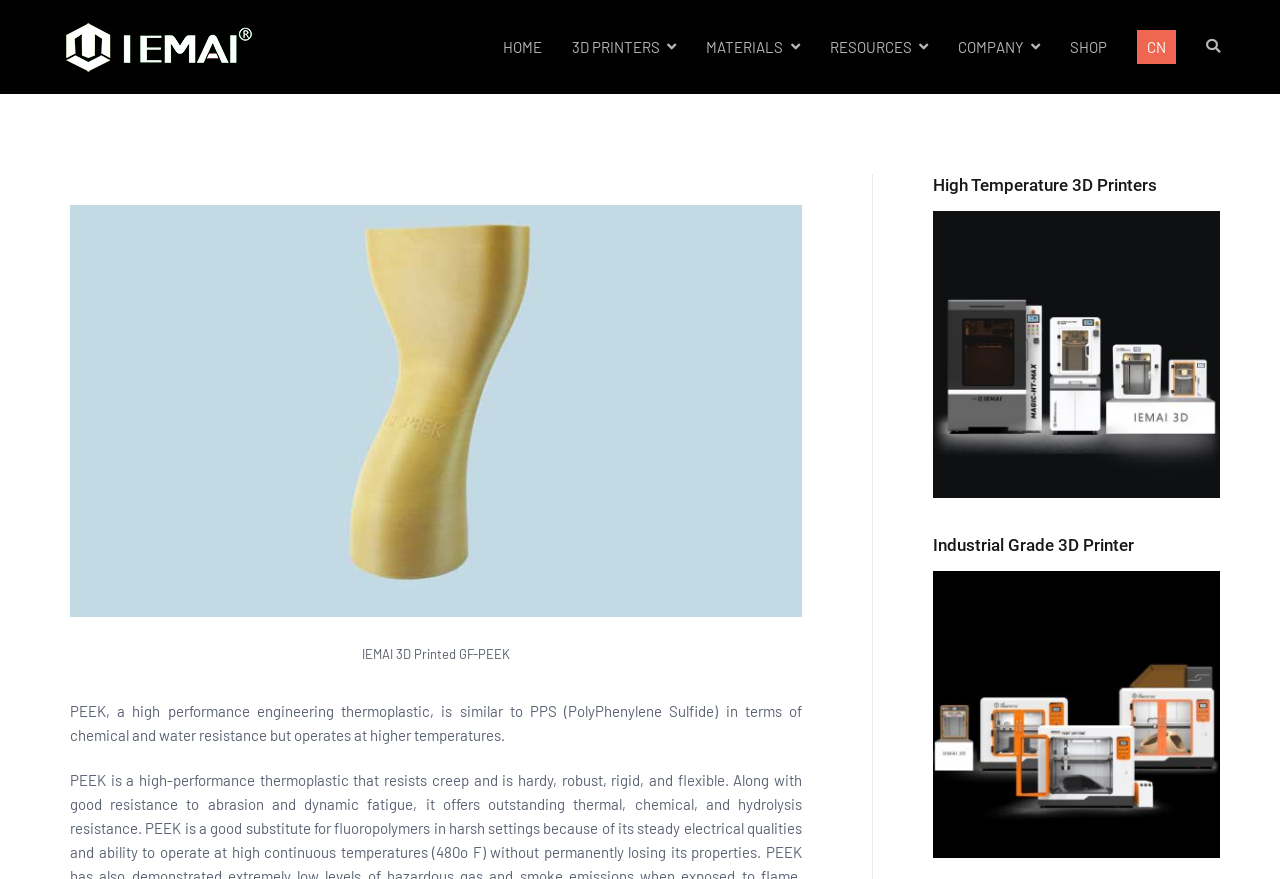Please identify the bounding box coordinates of the element on the webpage that should be clicked to follow this instruction: "read about IEMAI 3D Printed GF-PEEK". The bounding box coordinates should be given as four float numbers between 0 and 1, formatted as [left, top, right, bottom].

[0.055, 0.233, 0.627, 0.772]